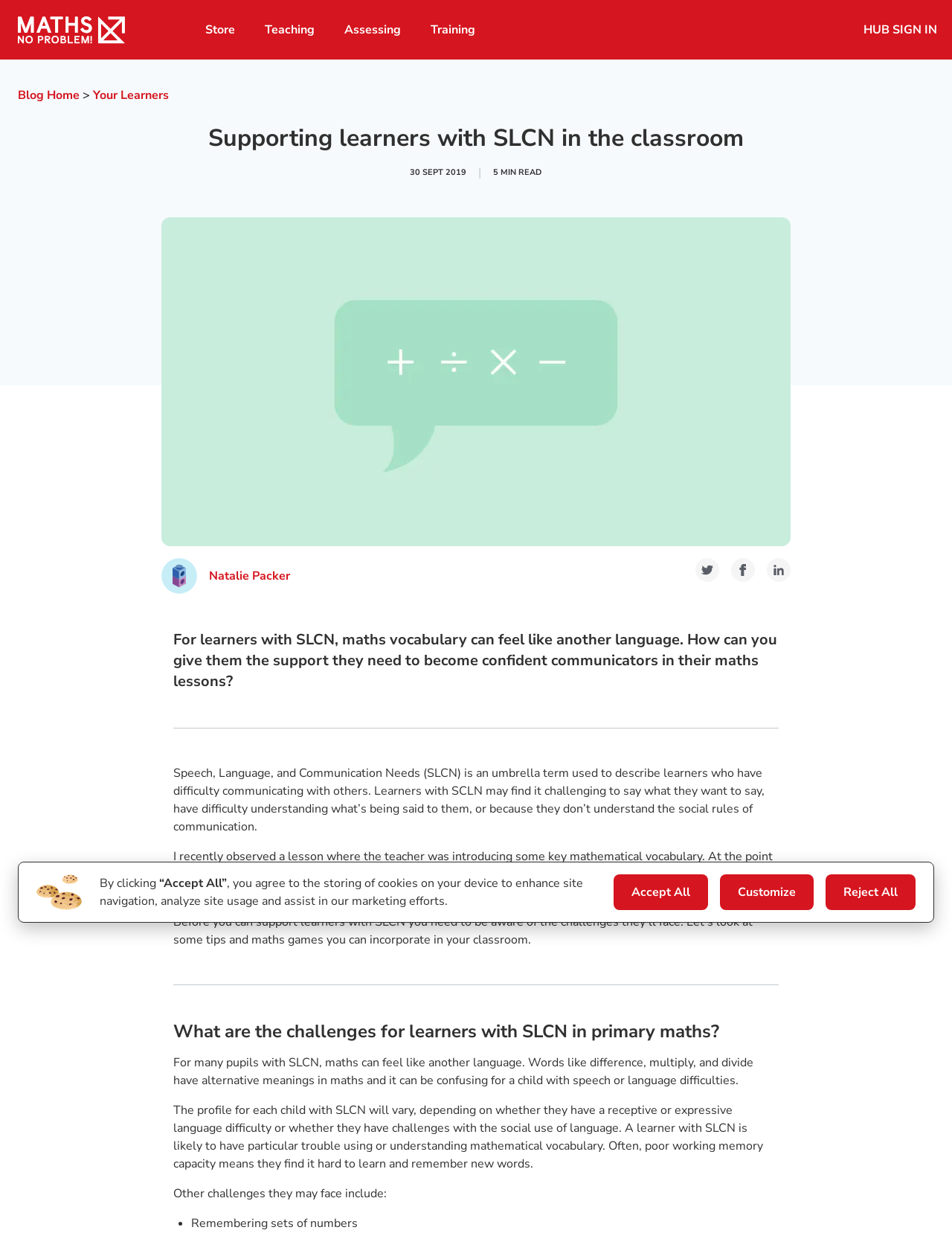Identify and provide the title of the webpage.

Supporting learners with SLCN in the classroom